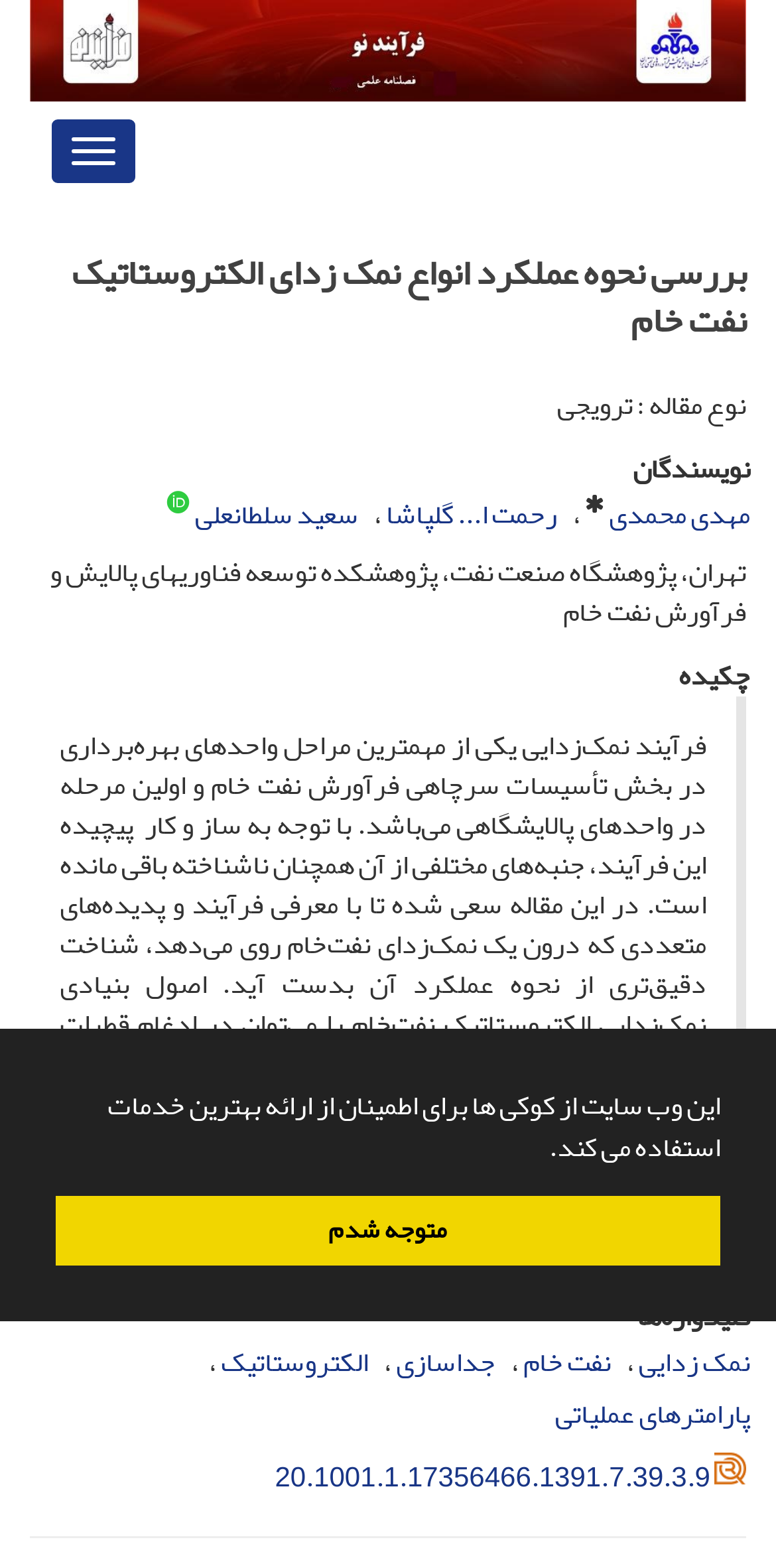What is the purpose of electrostatic desalination?
Provide an in-depth and detailed explanation in response to the question.

The webpage explains that electrostatic desalination is a process that removes salt from crude oil. The purpose of this process is to separate the salt from the crude oil, which is an important step in crude oil processing.